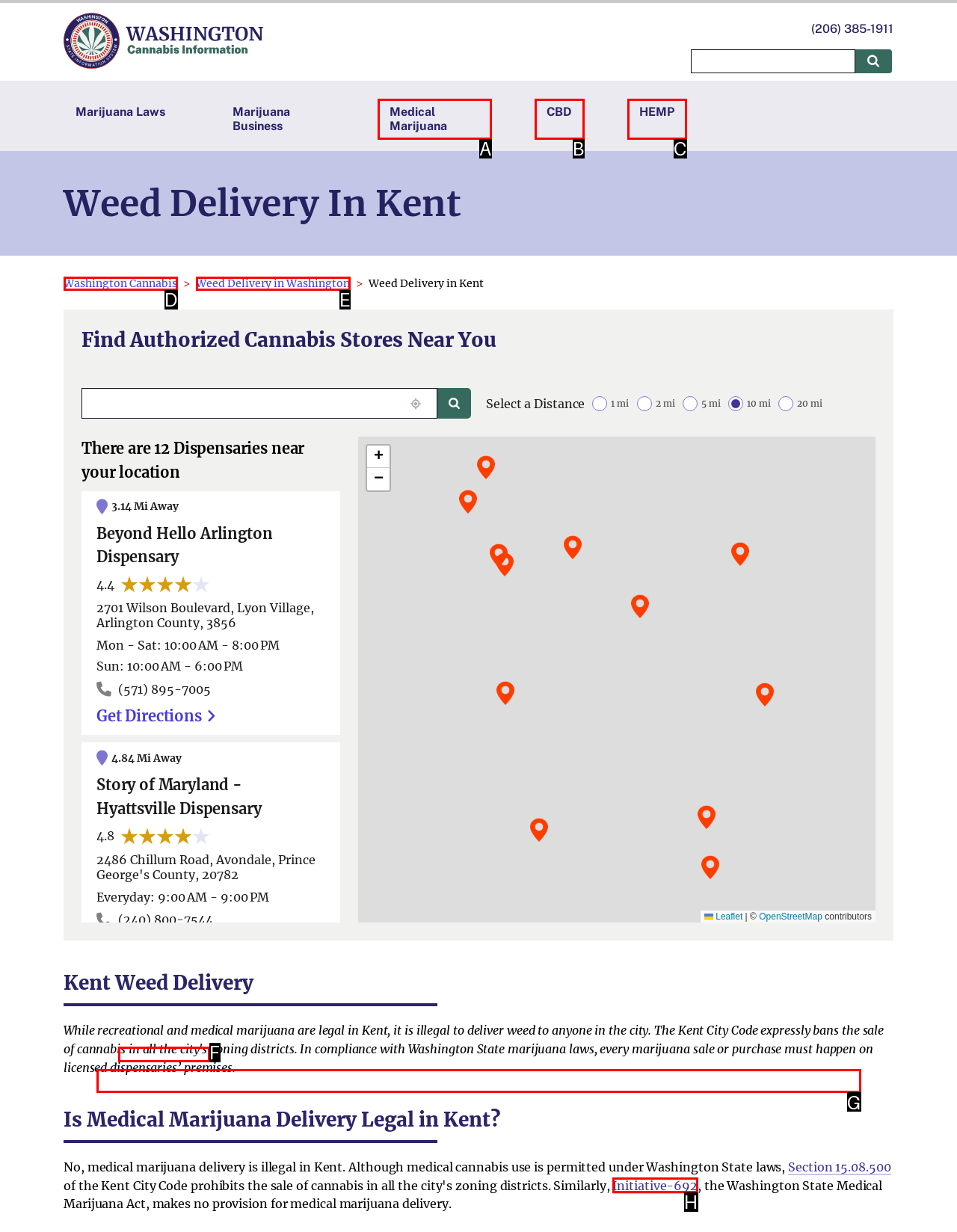Tell me the letter of the HTML element that best matches the description: Contact from the provided options.

None